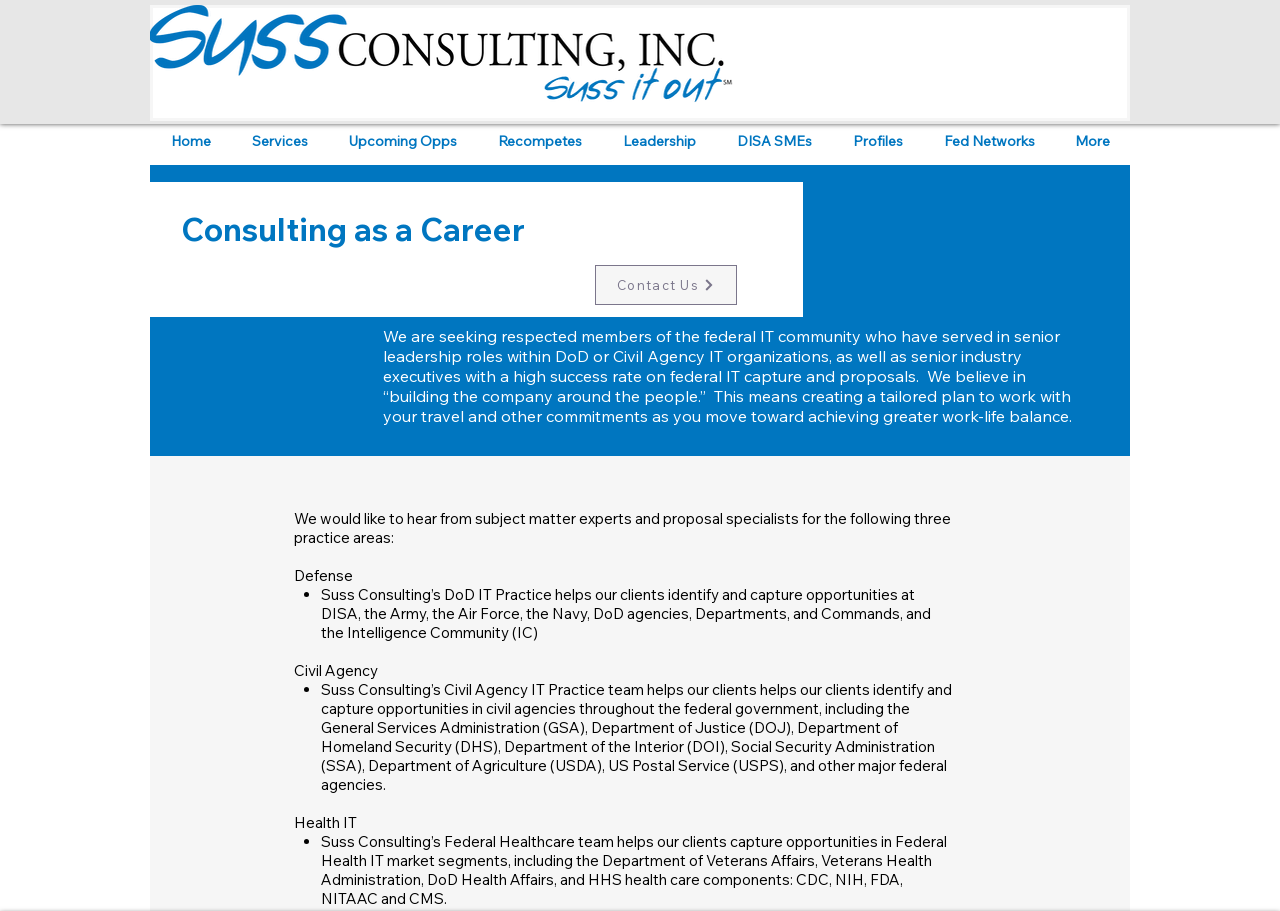Provide the bounding box coordinates of the HTML element this sentence describes: "DISA SMEs".

[0.559, 0.135, 0.65, 0.175]